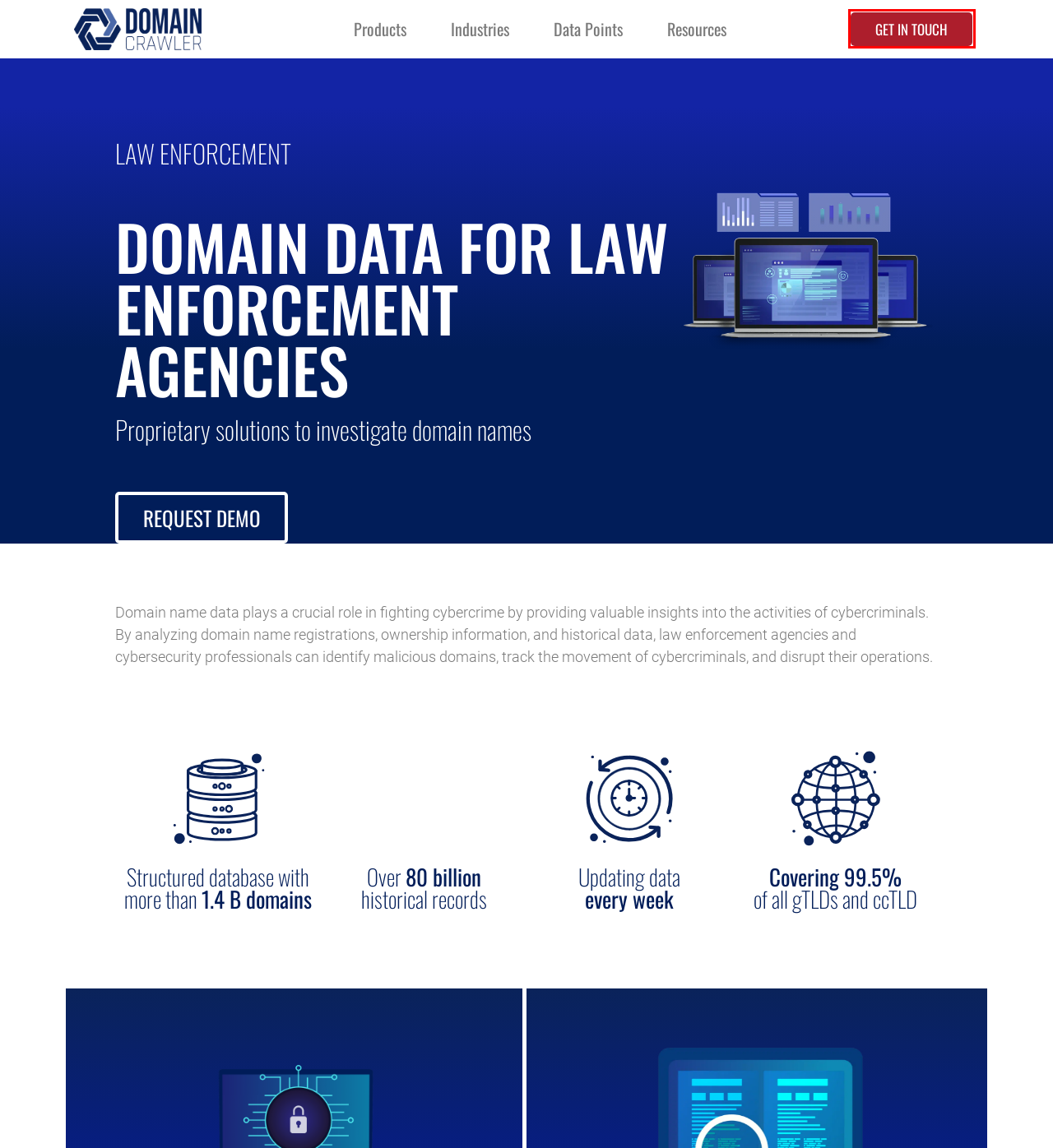Review the screenshot of a webpage containing a red bounding box around an element. Select the description that best matches the new webpage after clicking the highlighted element. The options are:
A. Try out our products | DomainCrawler
B. Domain name threat intelligence | DomainCrawler
C. Website technologies lookup | DomainCrawler
D. Domain data for sales intelligence | DomainCrawler
E. Monitor website meta content | DomainCrawler
F. Internet Statistics Reports | DomainCrawler
G. Domain zone file lookup | DomainCrawler
H. Domain data for data journalism | DomainCrawler

A